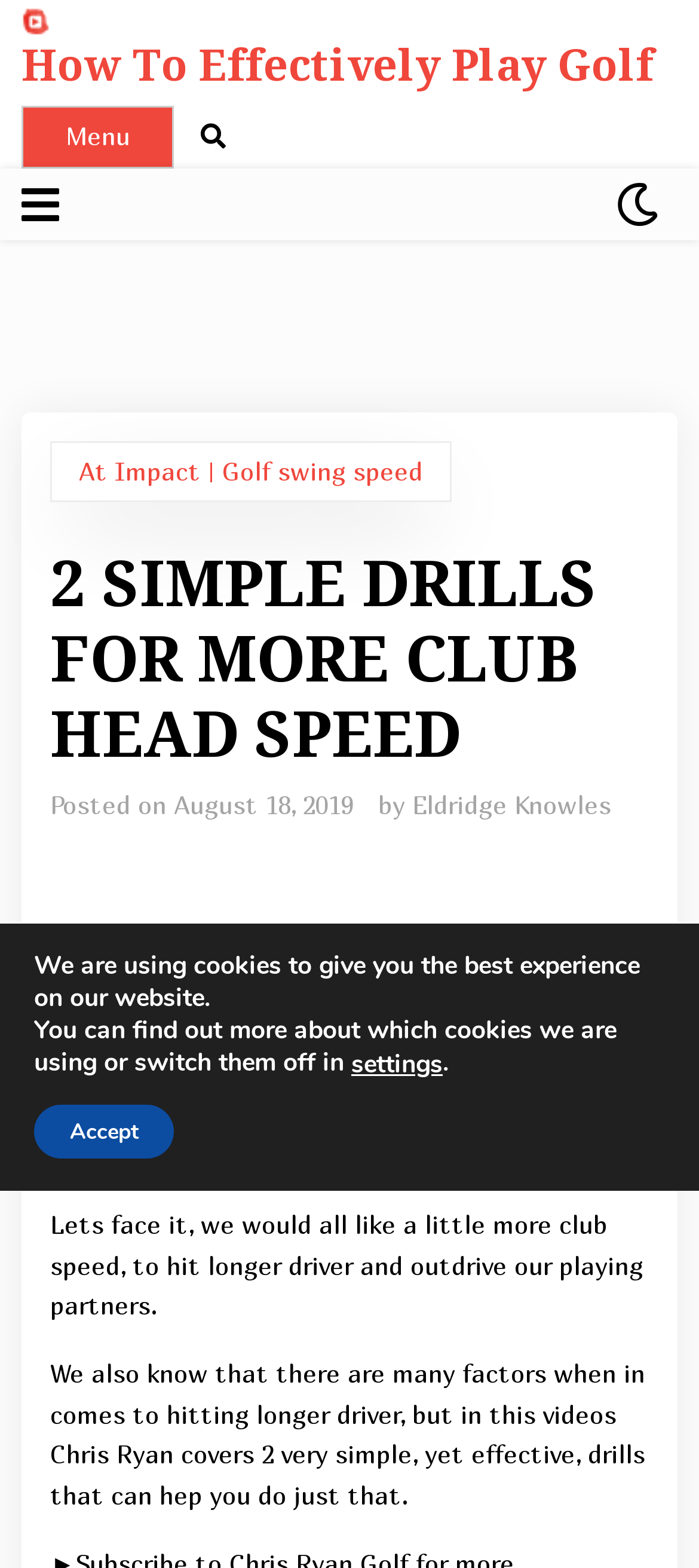Please find the bounding box coordinates for the clickable element needed to perform this instruction: "Read the article '2 SIMPLE DRILLS FOR MORE CLUB HEAD SPEED'".

[0.072, 0.348, 0.928, 0.492]